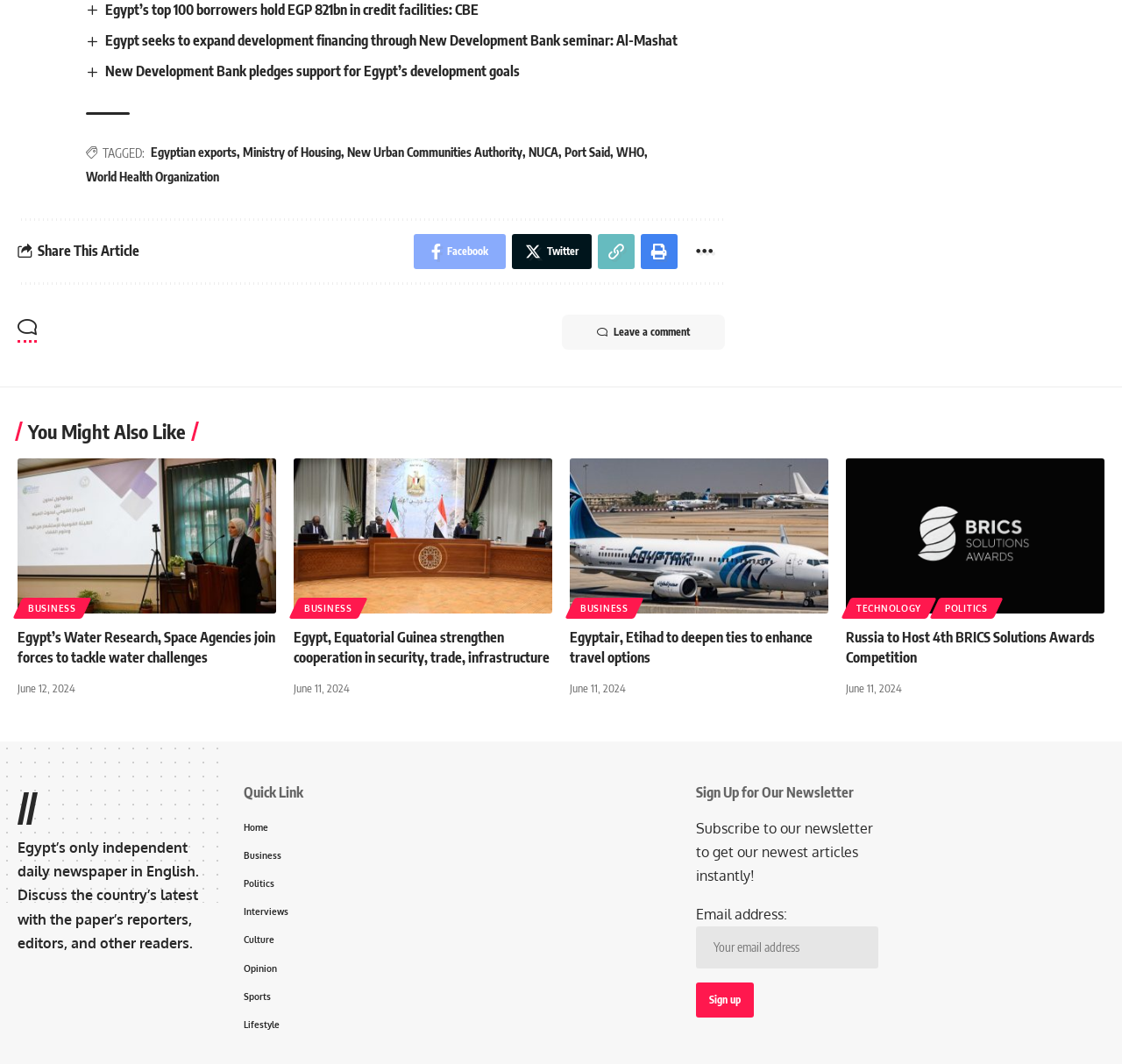Please locate the bounding box coordinates of the element's region that needs to be clicked to follow the instruction: "Reset filters". The bounding box coordinates should be provided as four float numbers between 0 and 1, i.e., [left, top, right, bottom].

None